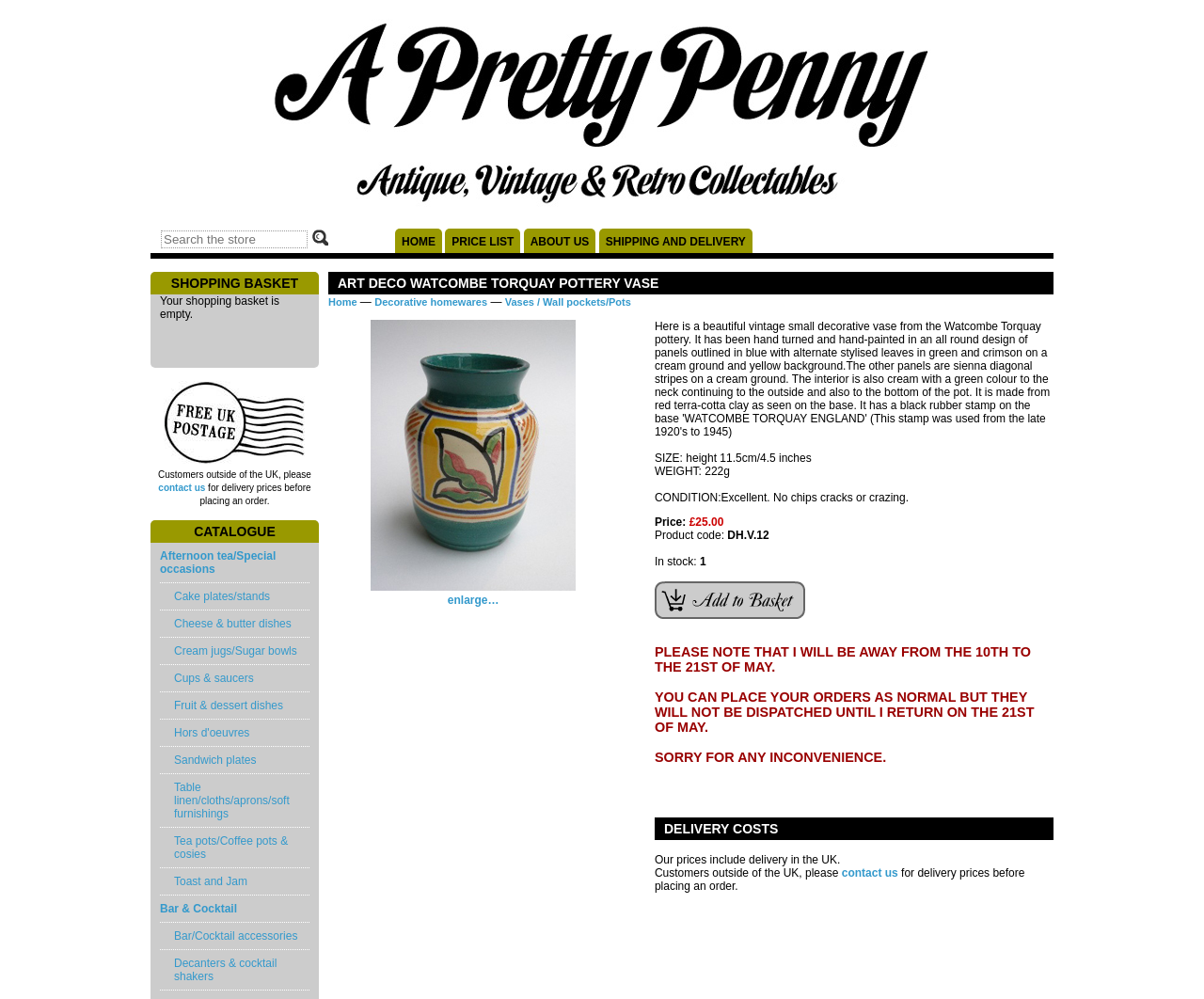Pinpoint the bounding box coordinates of the clickable element to carry out the following instruction: "Add to cart."

[0.544, 0.609, 0.669, 0.622]